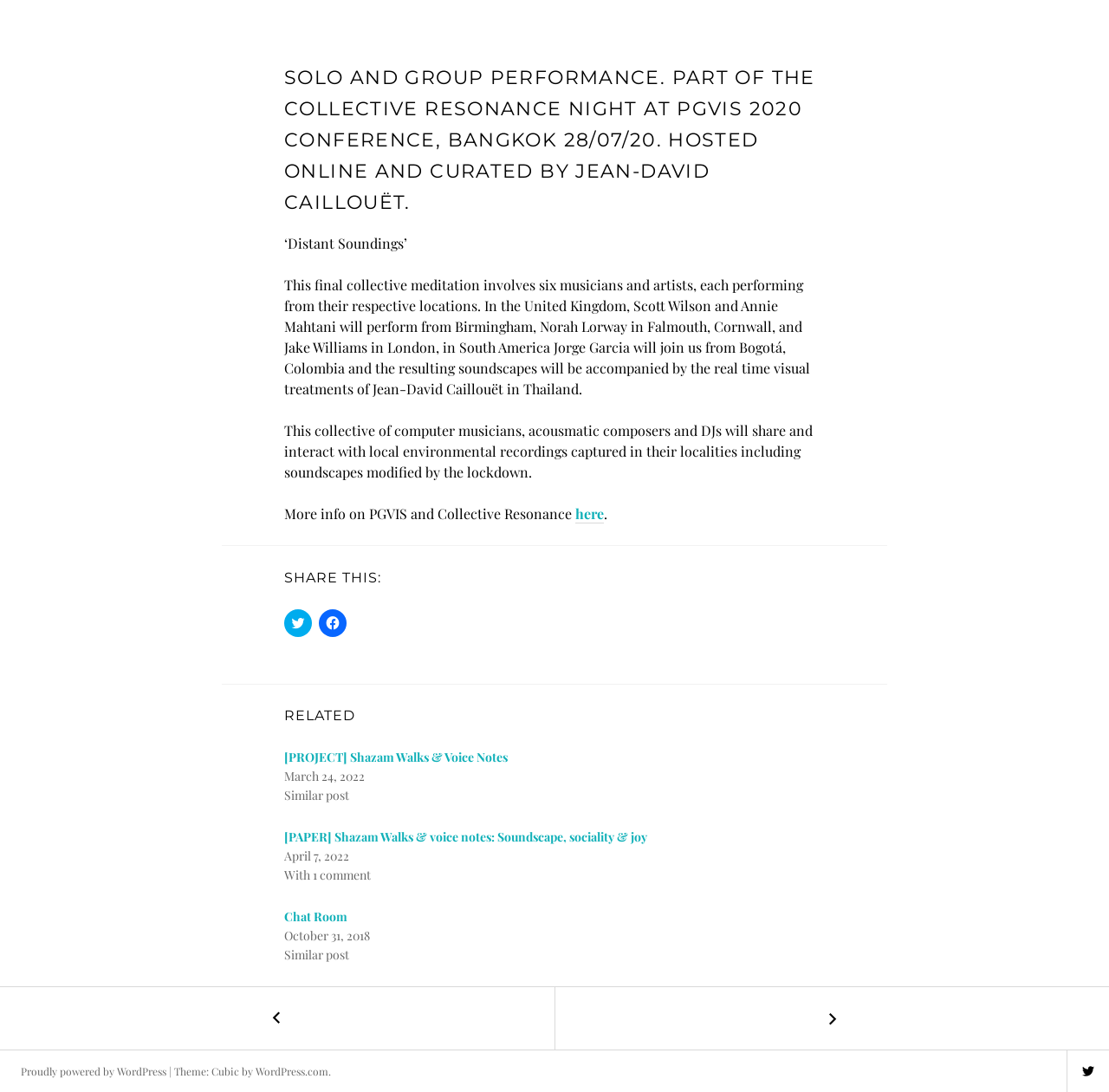What is the theme of the website?
Provide a thorough and detailed answer to the question.

According to the StaticText 'Theme: Cubic by' located at the bottom of the webpage, the theme of the website is Cubic.